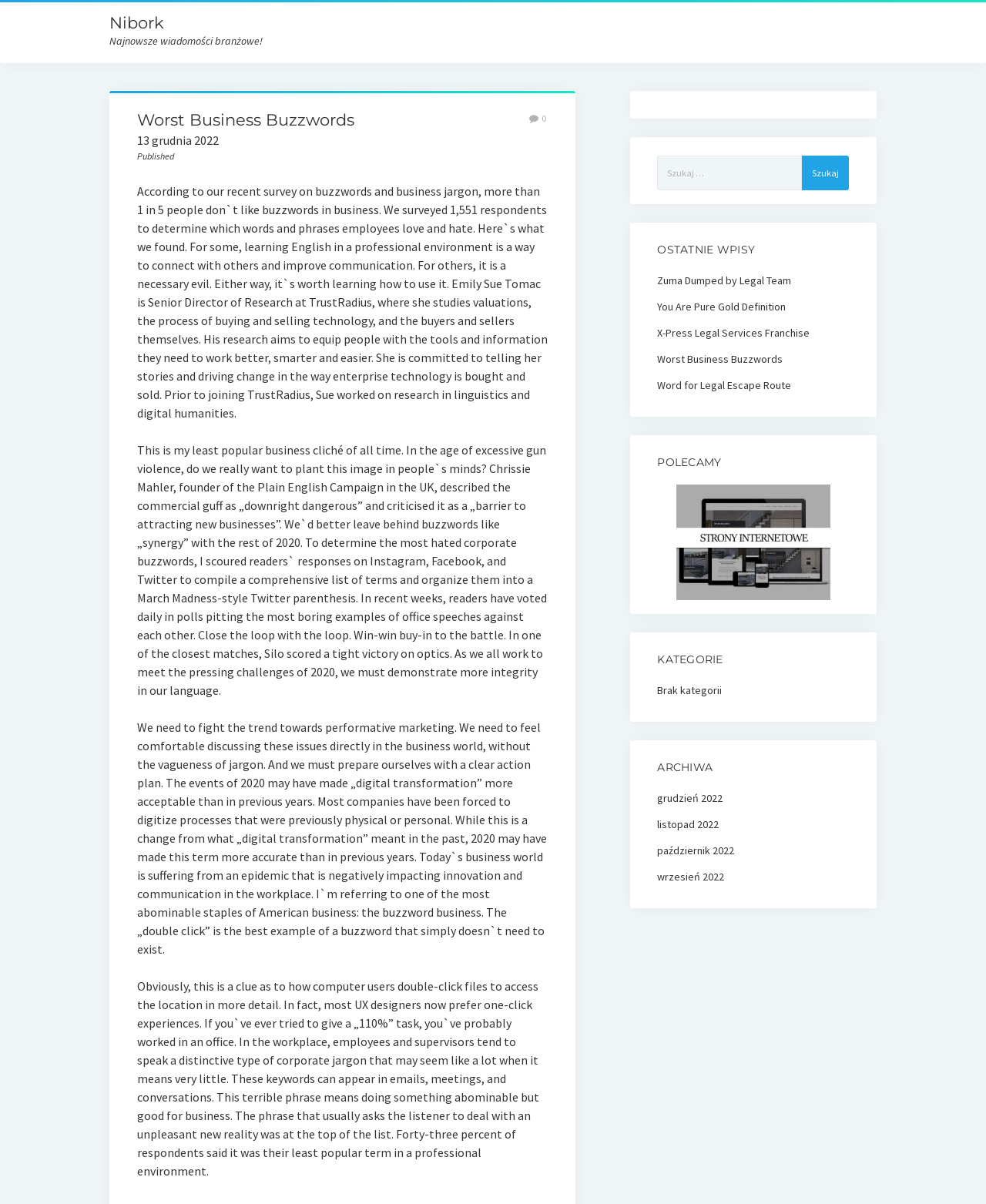Please specify the bounding box coordinates of the element that should be clicked to execute the given instruction: 'Read the article about Worst Business Buzzwords'. Ensure the coordinates are four float numbers between 0 and 1, expressed as [left, top, right, bottom].

[0.139, 0.091, 0.528, 0.109]